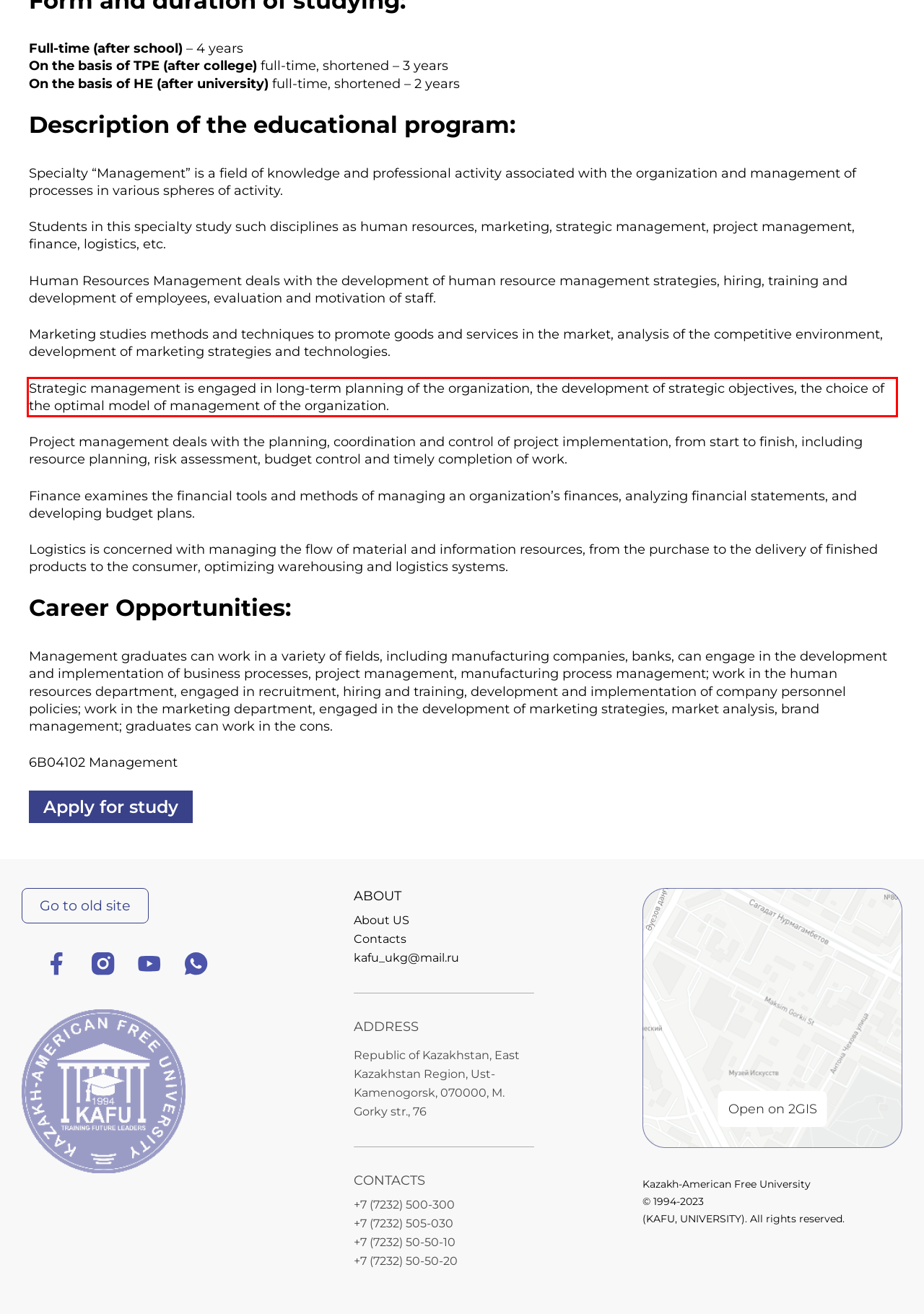In the given screenshot, locate the red bounding box and extract the text content from within it.

Strategic management is engaged in long-term planning of the organization, the development of strategic objectives, the choice of the optimal model of management of the organization.